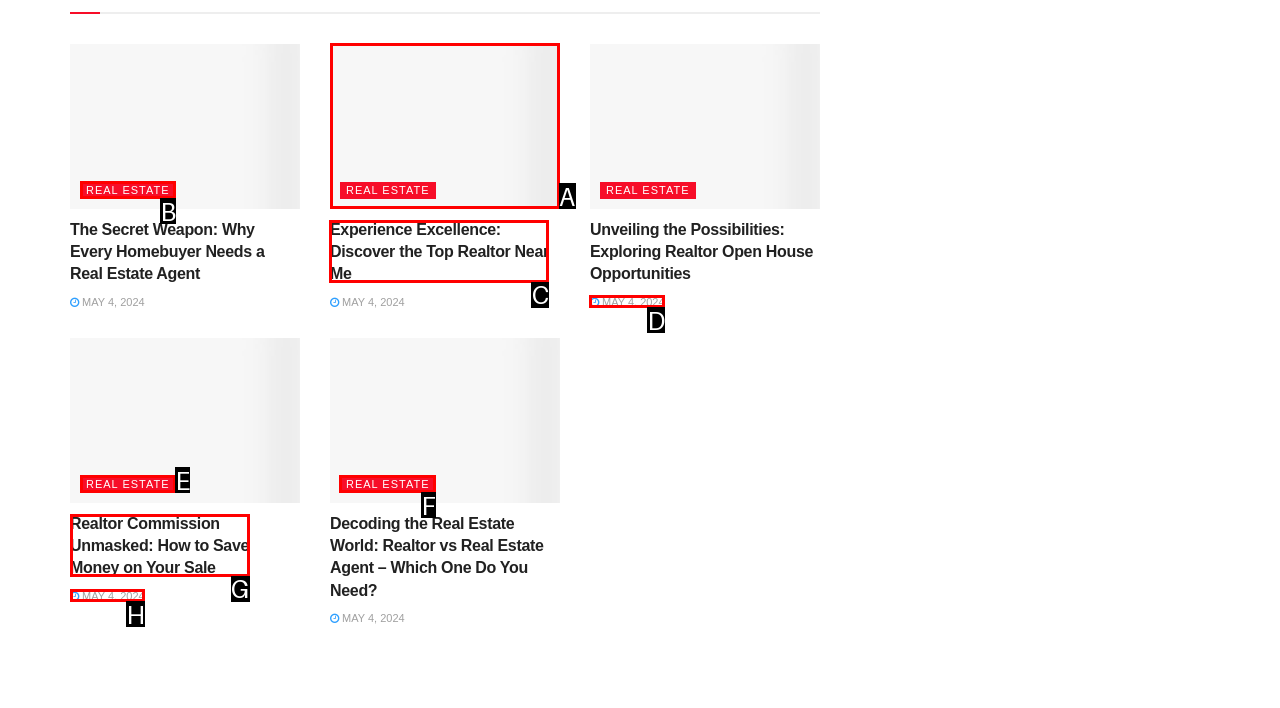Which UI element should be clicked to perform the following task: explore 'realtor near me'? Answer with the corresponding letter from the choices.

A